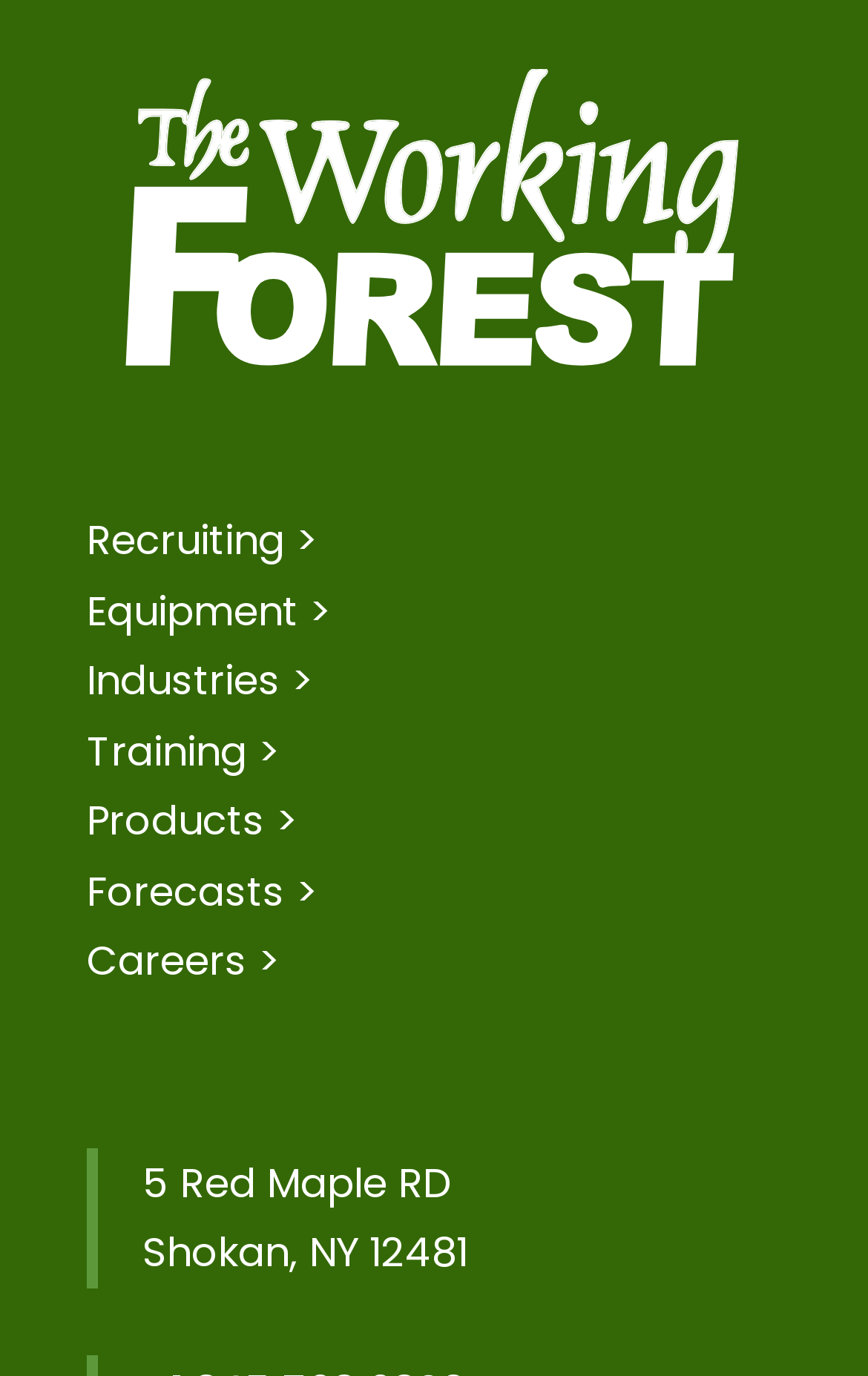Determine the bounding box coordinates for the UI element described. Format the coordinates as (top-left x, top-left y, bottom-right x, bottom-right y) and ensure all values are between 0 and 1. Element description: Forecasts >

[0.1, 0.627, 0.367, 0.668]